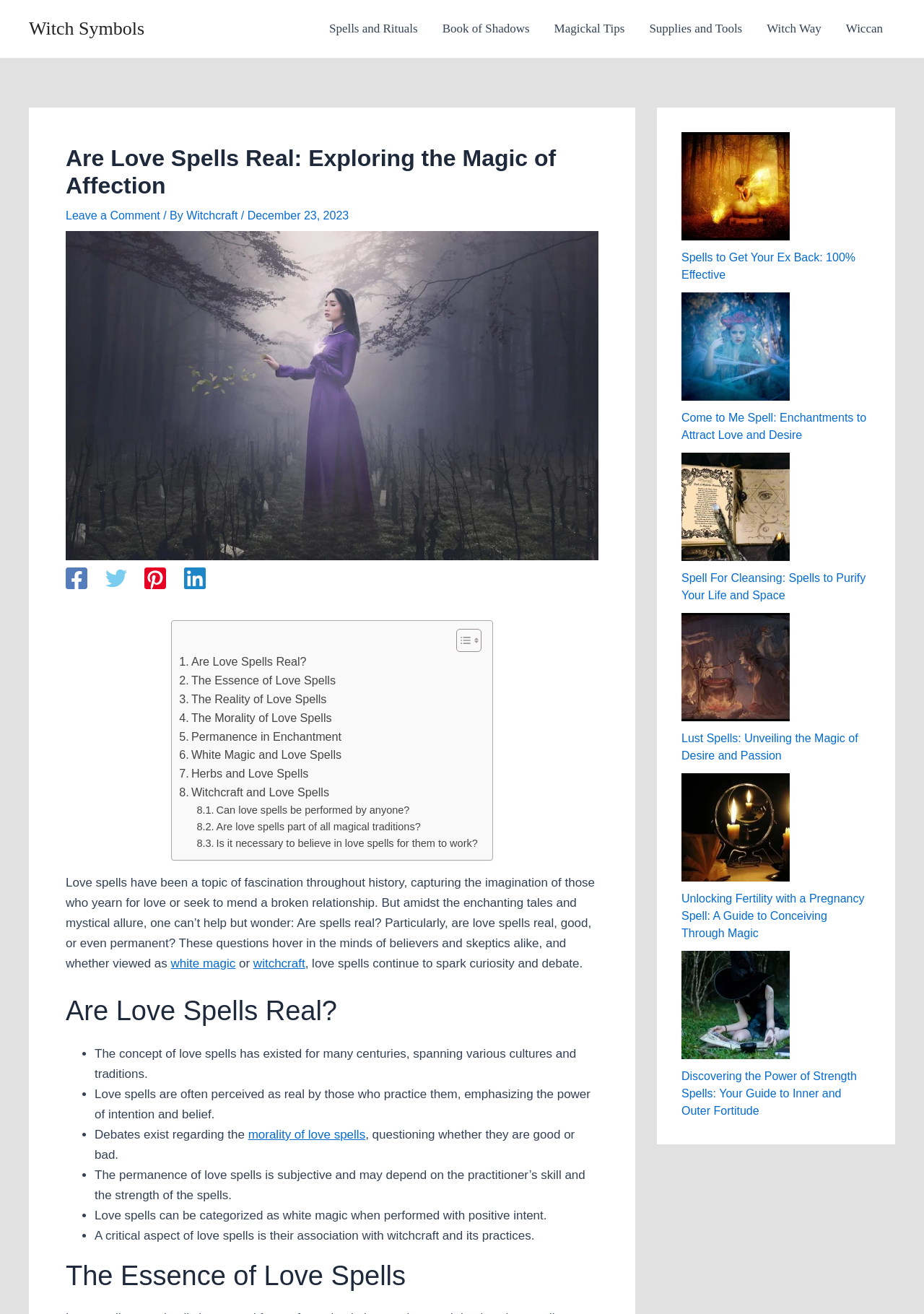Answer the question in one word or a short phrase:
What is the relationship between love spells and witchcraft?

They are associated